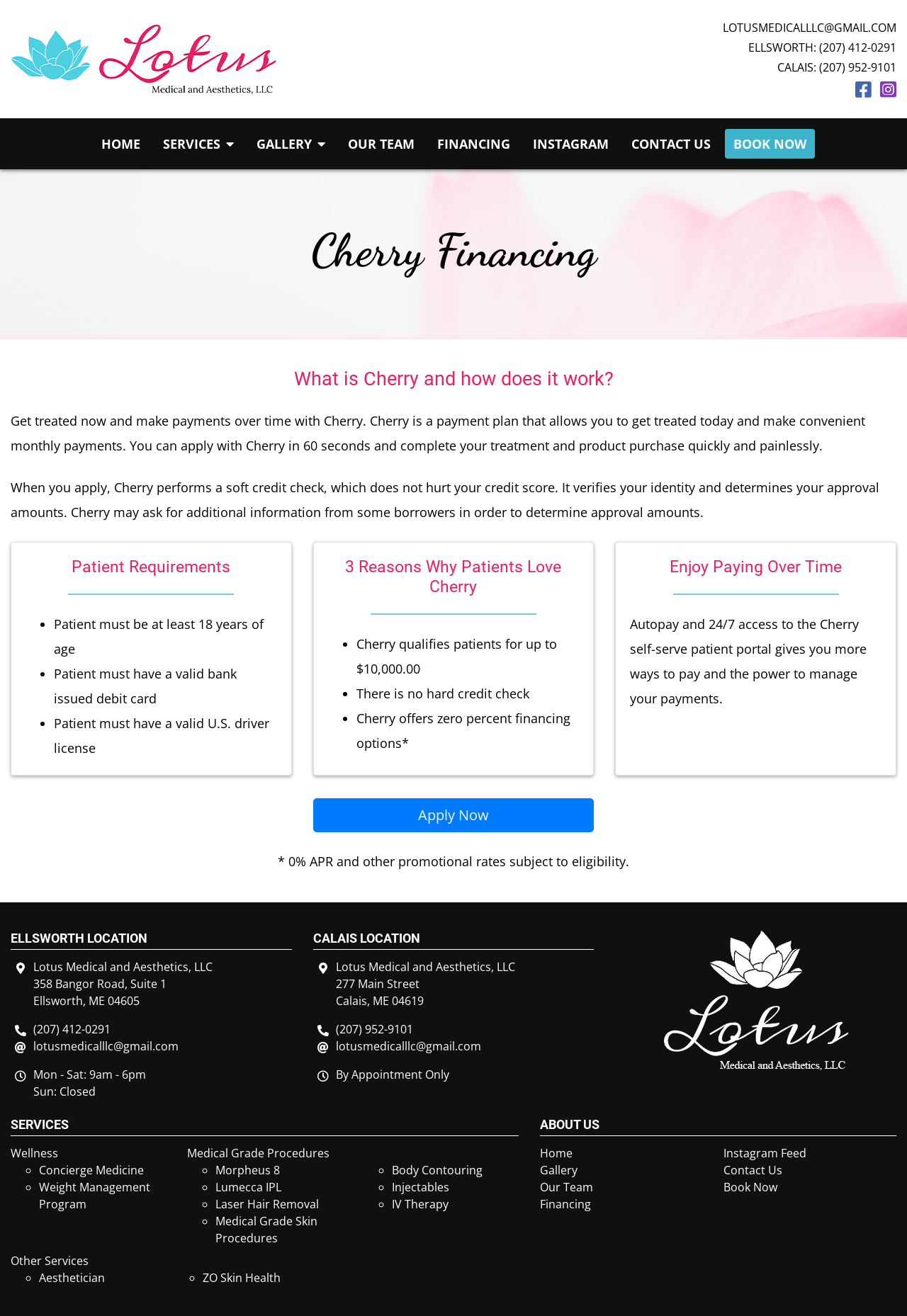Locate the bounding box coordinates of the element you need to click to accomplish the task described by this instruction: "Click the 'BOOK NOW' link".

[0.799, 0.098, 0.898, 0.121]